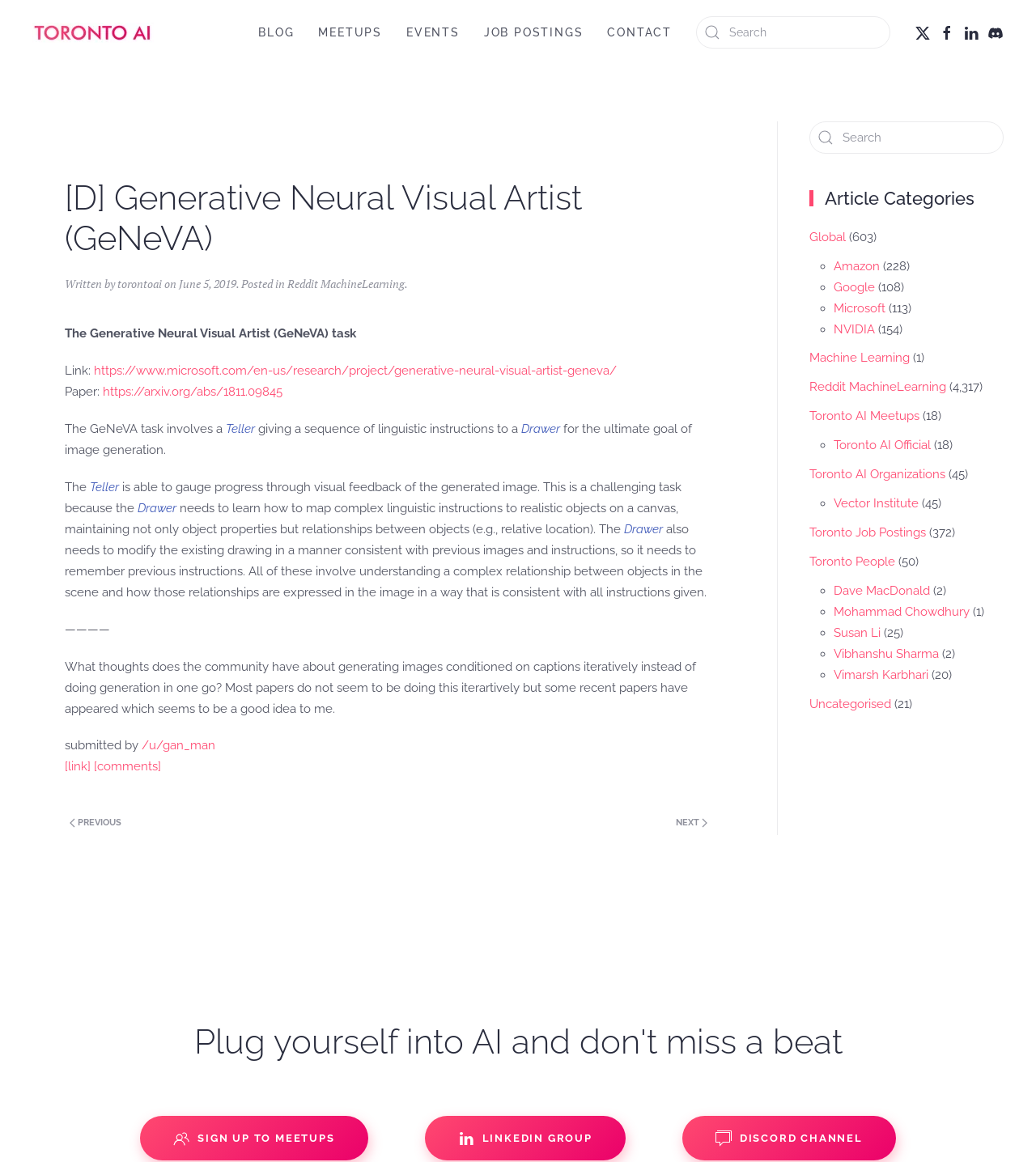Locate the bounding box coordinates of the element I should click to achieve the following instruction: "Search for something".

[0.672, 0.014, 0.859, 0.042]